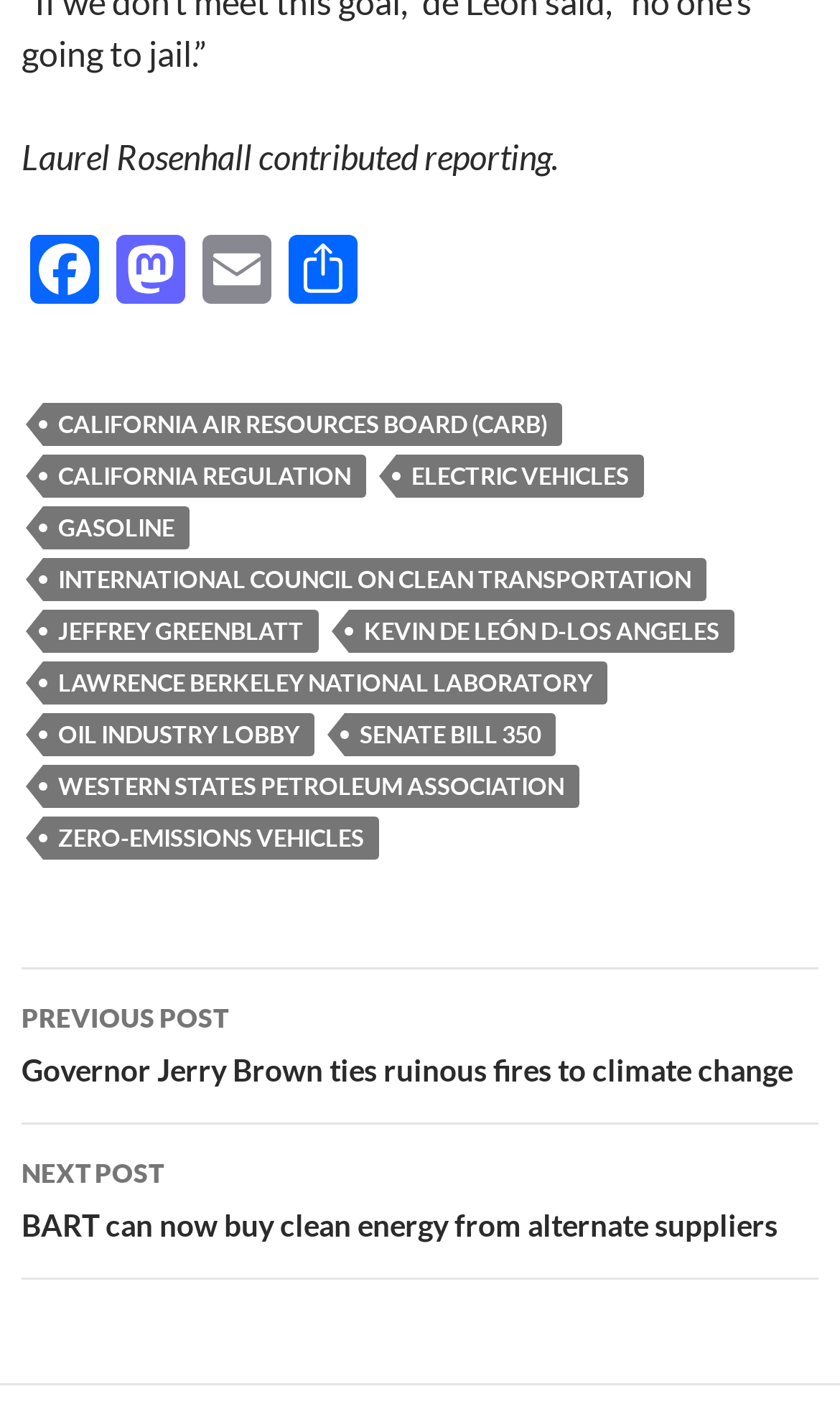What is the previous post about?
Offer a detailed and full explanation in response to the question.

The previous post is about Governor Jerry Brown, as mentioned in the 'Post navigation' section at the bottom of the webpage, which says 'PREVIOUS POST Governor Jerry Brown ties ruinous fires to climate change'.